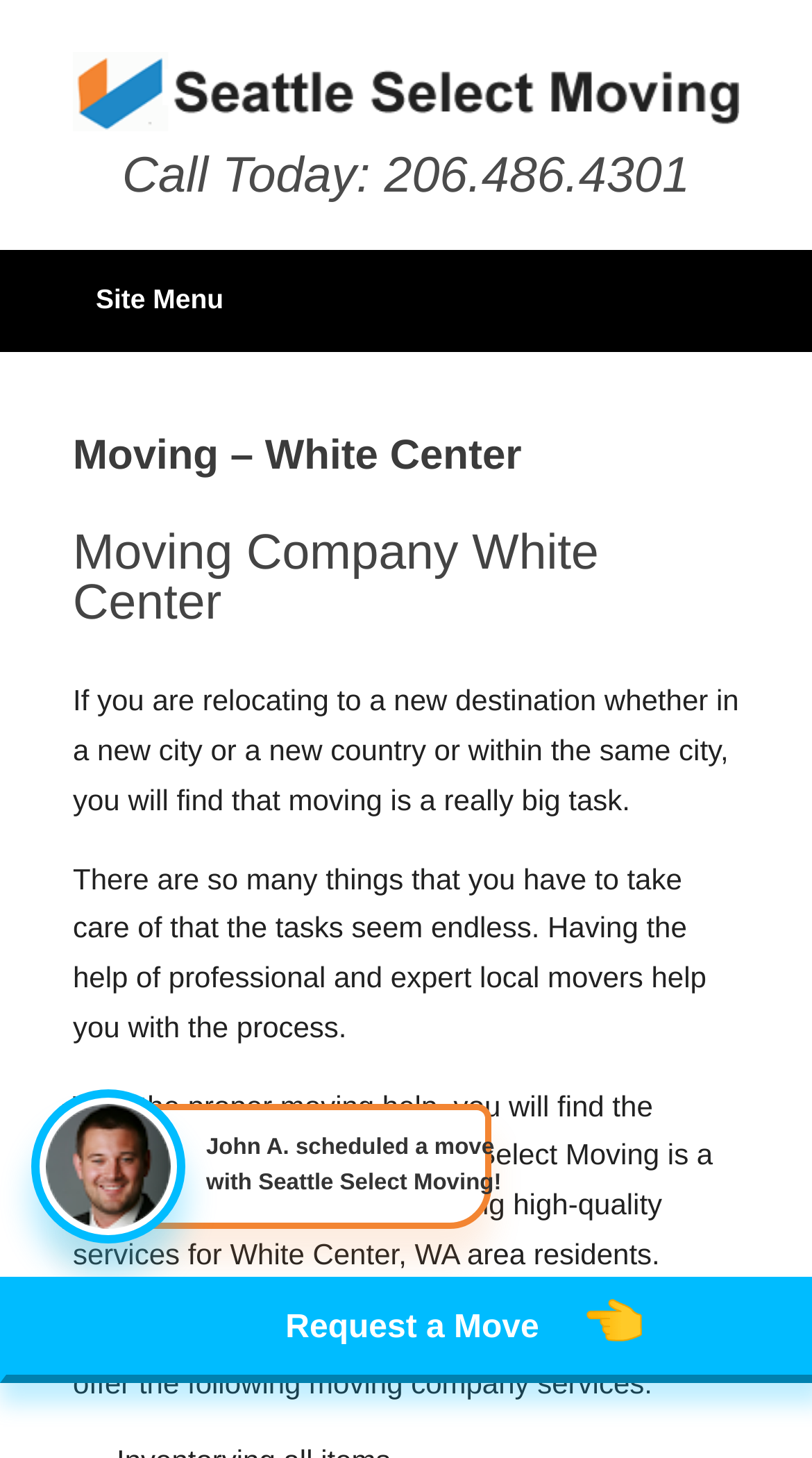Explain the contents of the webpage comprehensively.

This webpage appears to be a moving company's website, specifically focused on the White Center area in Seattle. The page is divided into sections, with a prominent header section at the top featuring the company's name, "Moving – White Center | Seattle Select Moving".

Below the header, there are multiple sections showcasing customer testimonials. Each section consists of an image, likely a customer's photo, accompanied by a brief text describing their experience with the moving company. The text includes the customer's name, a statement indicating they "scheduled a move" with the company, and a phrase "with Seattle Select Moving!".

Further down the page, there is a section with a group of links, including "Seattle Select Moving", "Call Today: 206.486.4301", and "Skip to content". This section appears to be a navigation menu.

The main content of the page is divided into several paragraphs, which describe the challenges of moving and the benefits of hiring a professional moving company. The text explains that moving can be a daunting task, but with the help of experts, the process can be much easier. It also highlights the services offered by Seattle Select Moving, a reputed moving company in the White Center area.

Throughout the page, there are multiple instances of the company's name, "Seattle Select Moving", and its logo, which suggests a strong brand presence. Overall, the webpage appears to be a promotional website for the moving company, aiming to attract potential customers in the White Center area.